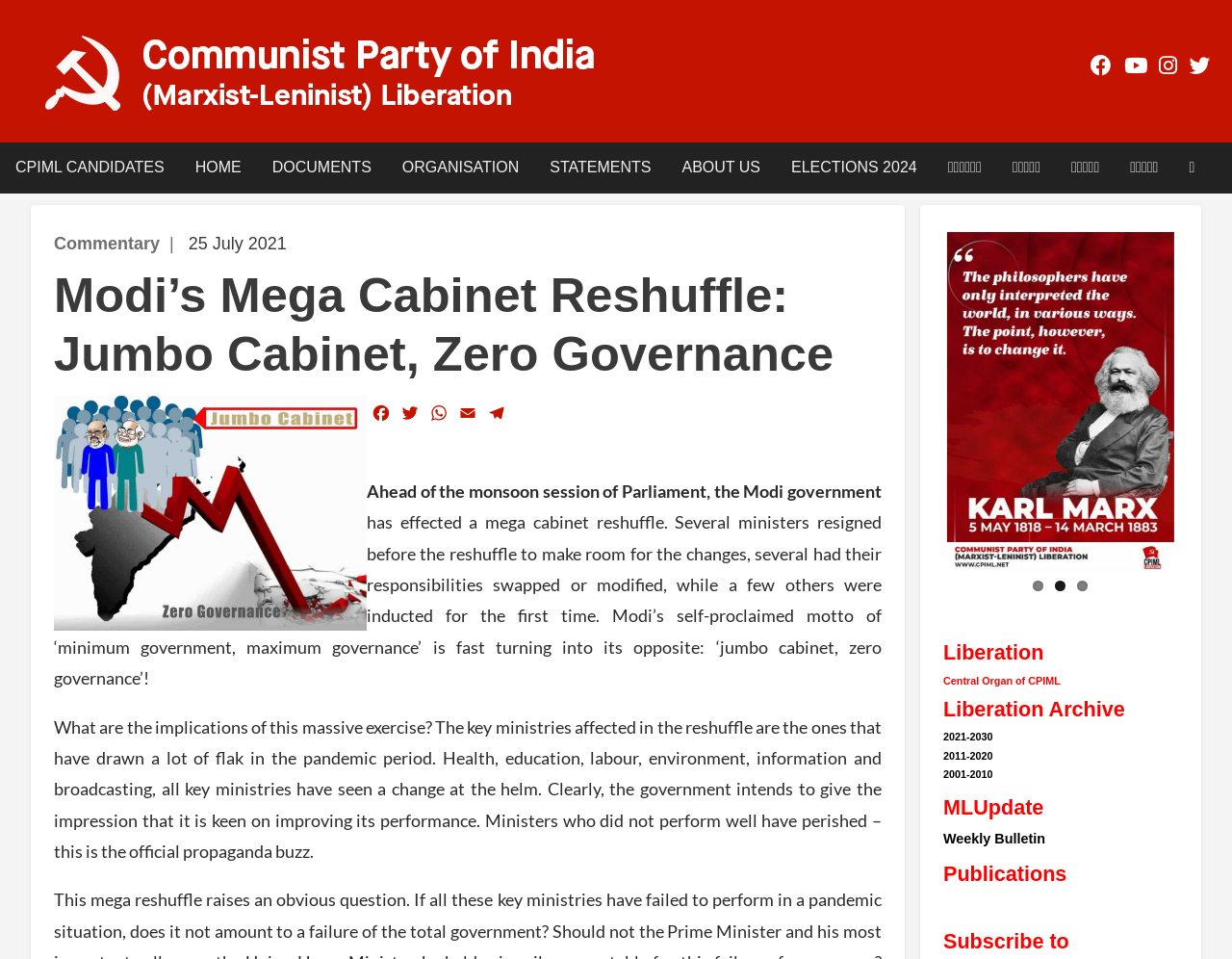Answer in one word or a short phrase: 
What is the main topic of the article?

Modi's cabinet reshuffle